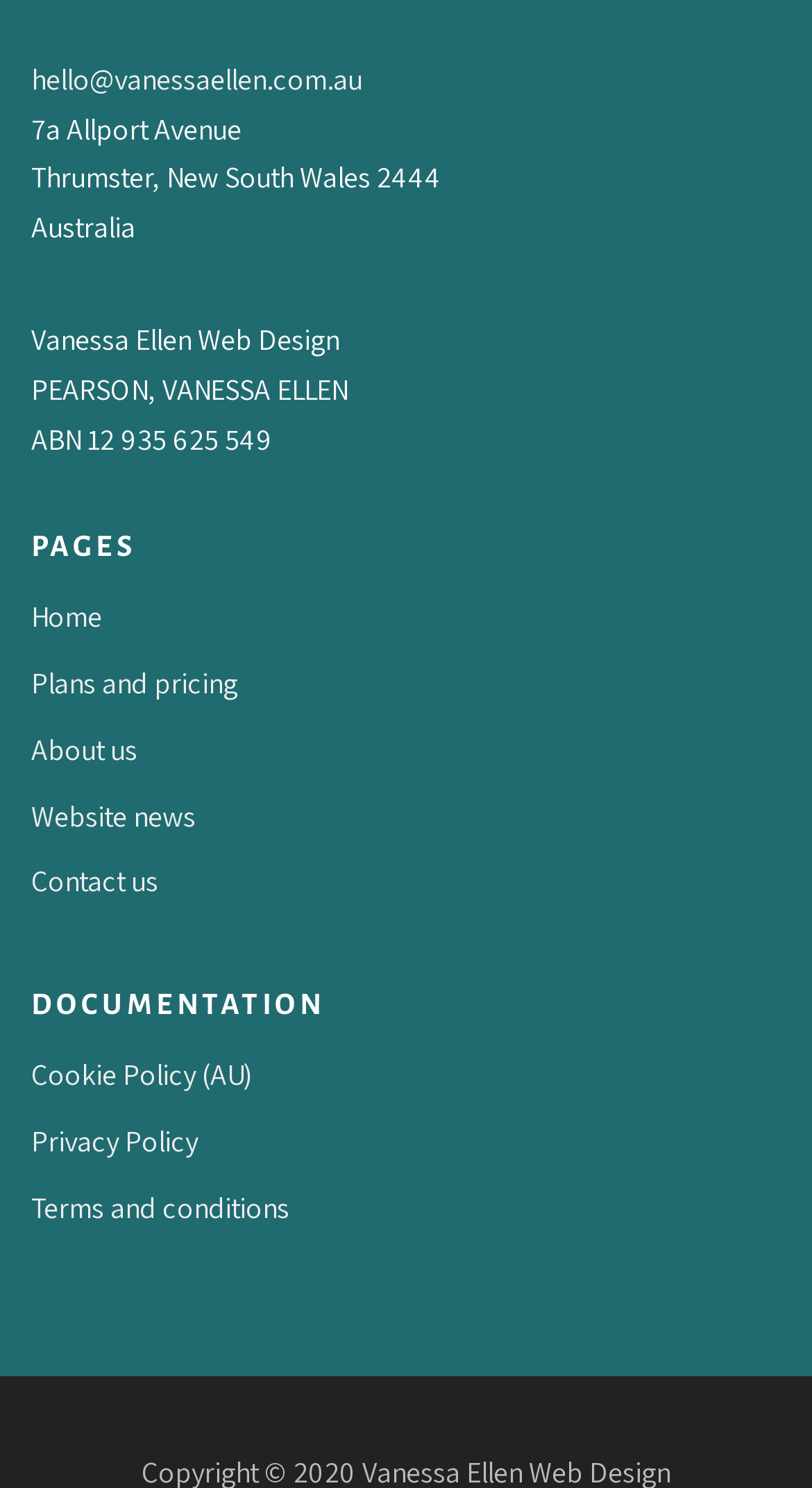Provide a brief response to the question below using one word or phrase:
What is the ABN of Vanessa Ellen Web Design?

12 935 625 549